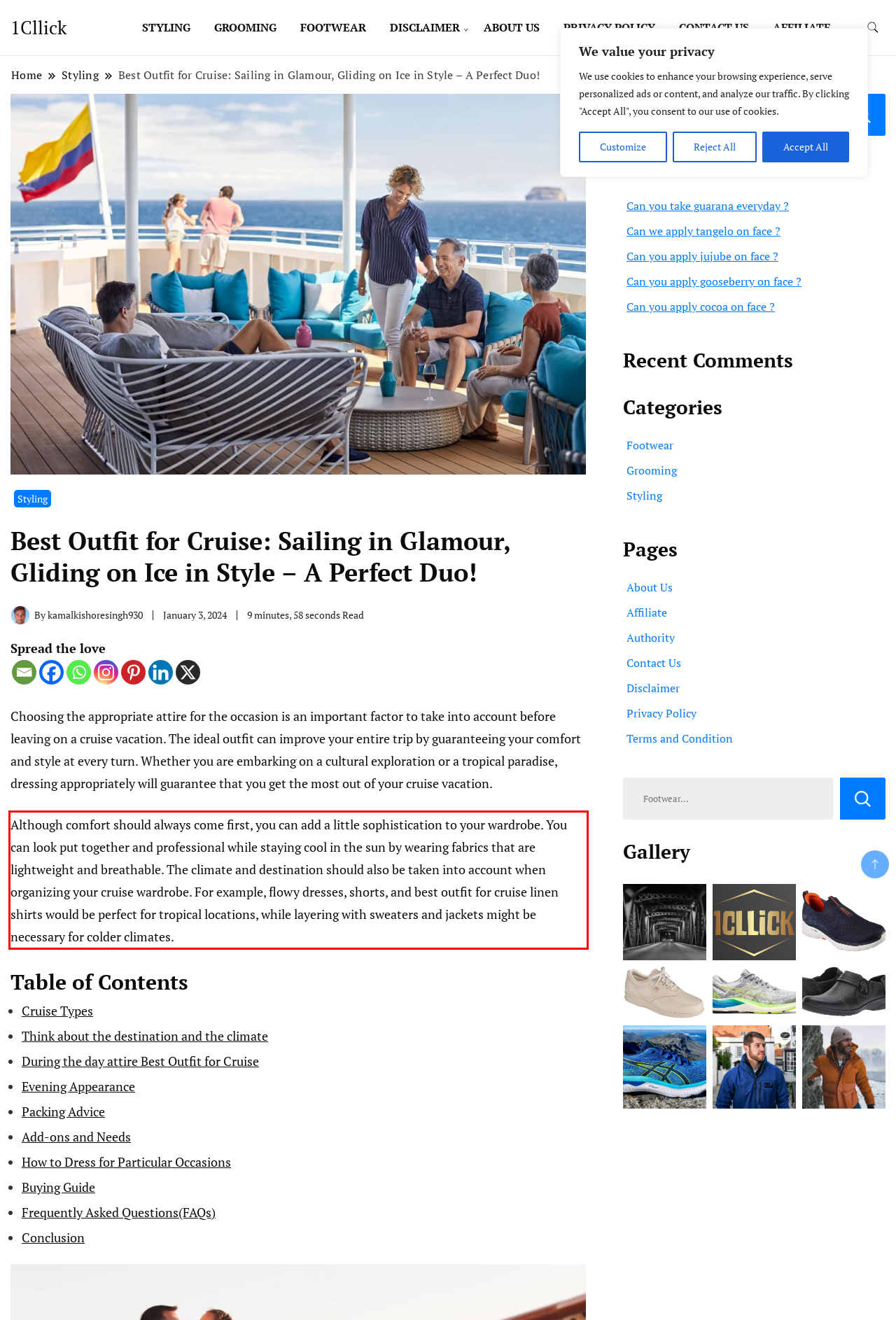Given the screenshot of the webpage, identify the red bounding box, and recognize the text content inside that red bounding box.

Although comfort should always come first, you can add a little sophistication to your wardrobe. You can look put together and professional while staying cool in the sun by wearing fabrics that are lightweight and breathable. The climate and destination should also be taken into account when organizing your cruise wardrobe. For example, flowy dresses, shorts, and best outfit for cruise linen shirts would be perfect for tropical locations, while layering with sweaters and jackets might be necessary for colder climates.